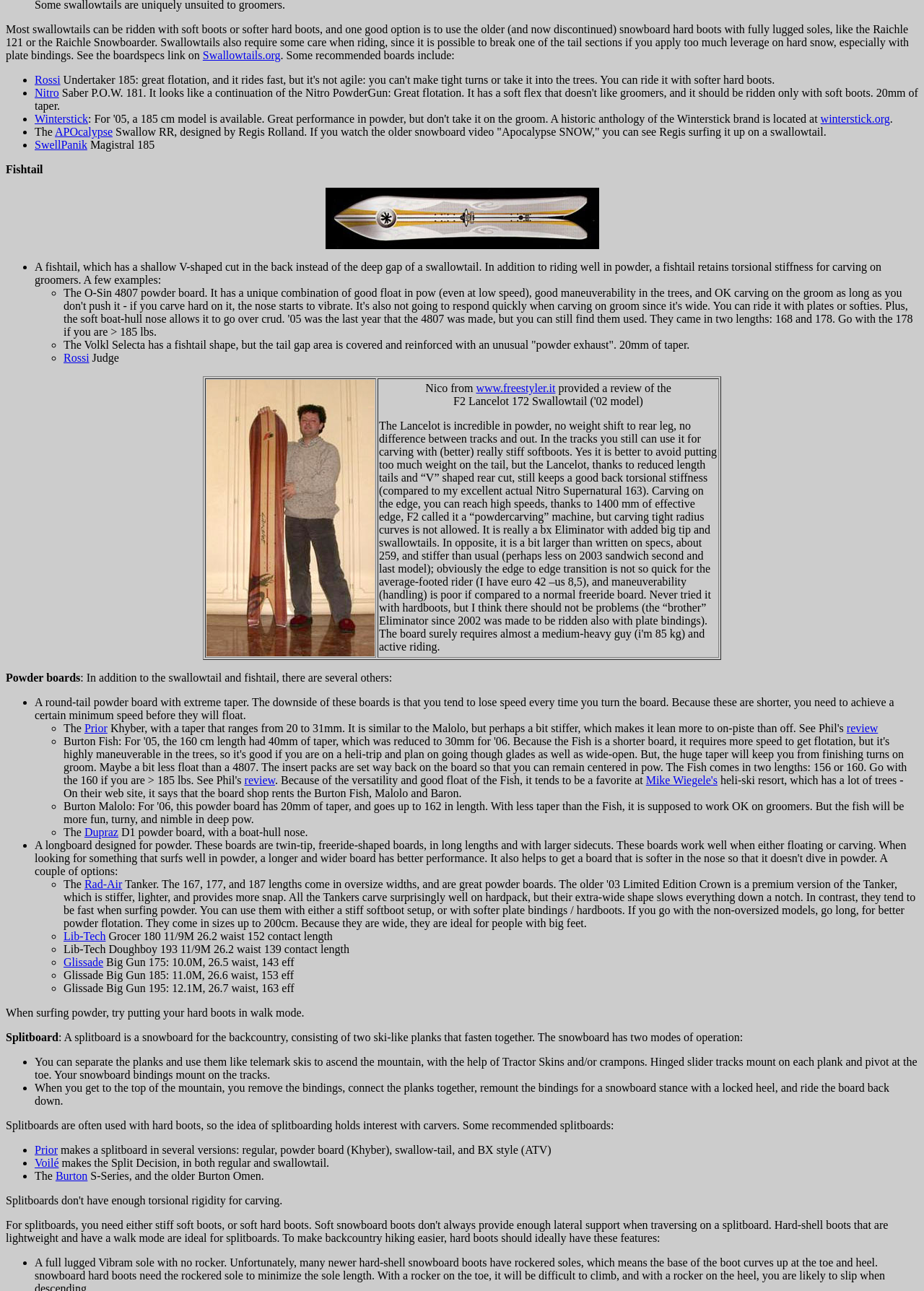Please identify the bounding box coordinates of the element's region that I should click in order to complete the following instruction: "View recent posts". The bounding box coordinates consist of four float numbers between 0 and 1, i.e., [left, top, right, bottom].

None